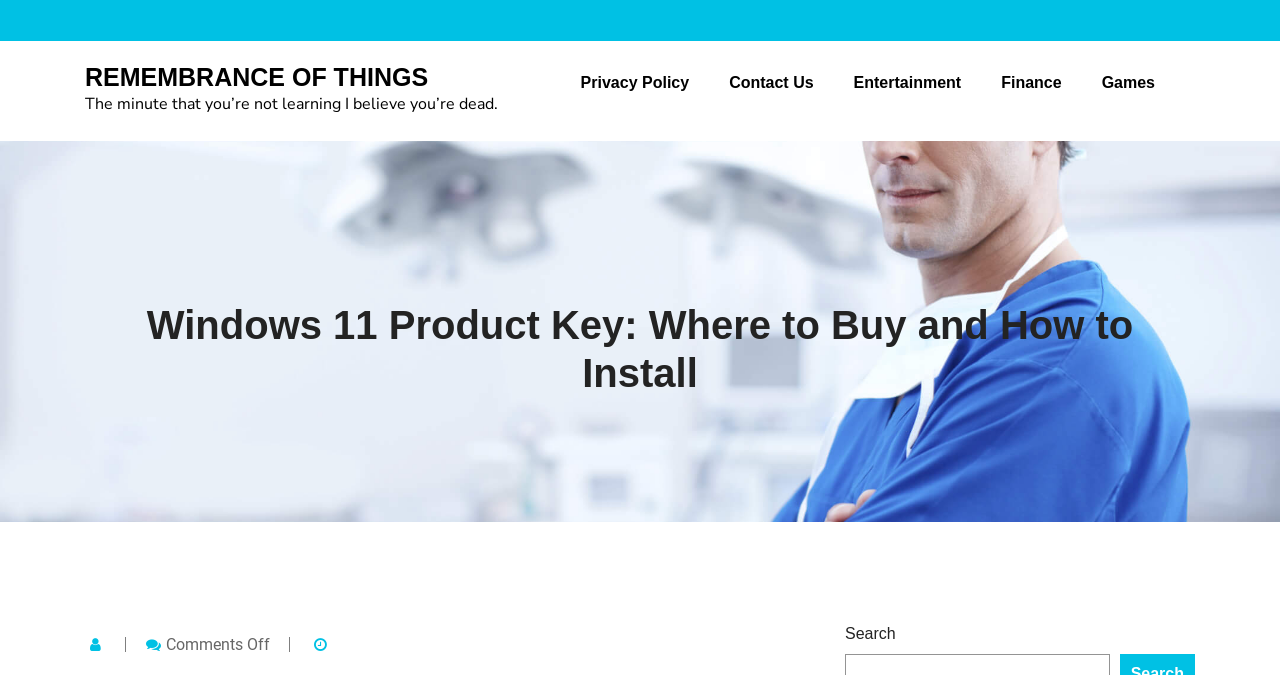Give a one-word or short-phrase answer to the following question: 
Are comments allowed on the webpage?

No